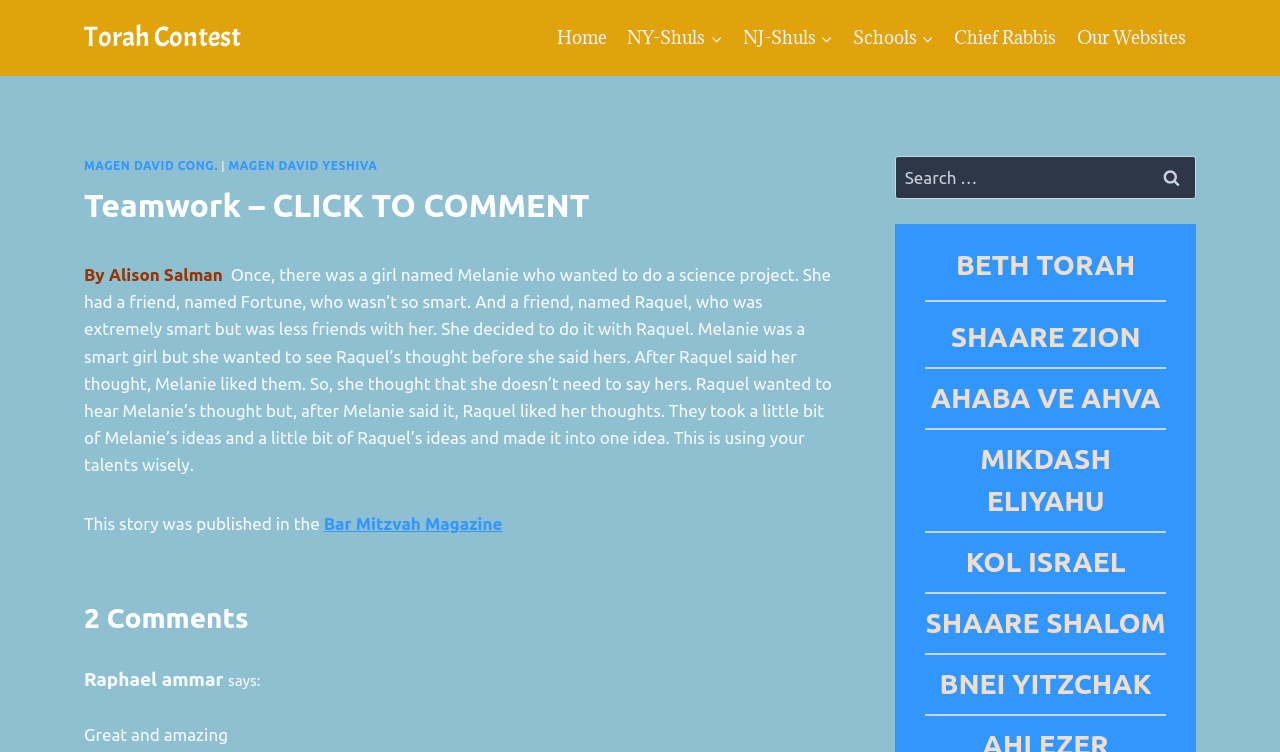Determine the bounding box coordinates of the element that should be clicked to execute the following command: "Search for something".

[0.699, 0.207, 0.934, 0.264]